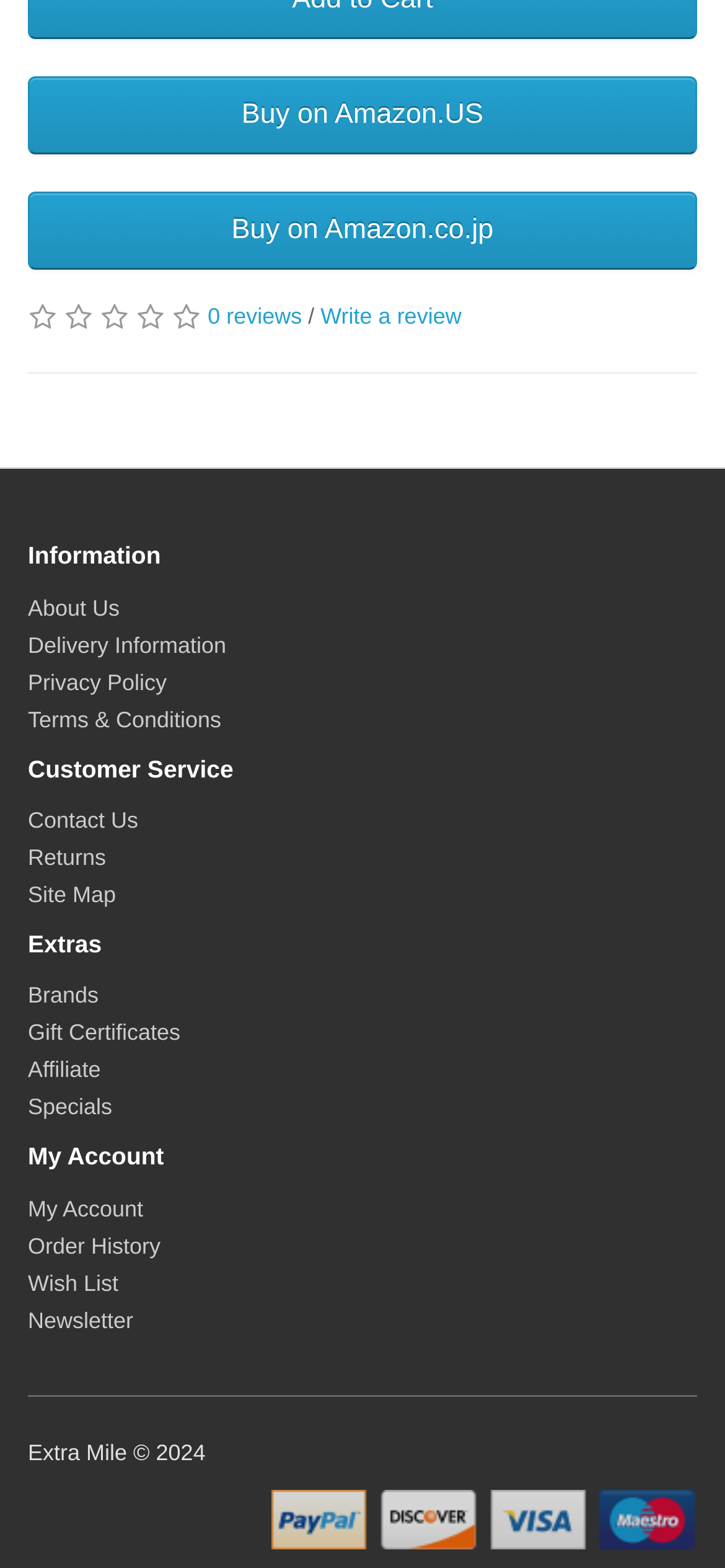Please find the bounding box coordinates of the element that must be clicked to perform the given instruction: "Write a review". The coordinates should be four float numbers from 0 to 1, i.e., [left, top, right, bottom].

[0.442, 0.194, 0.636, 0.21]